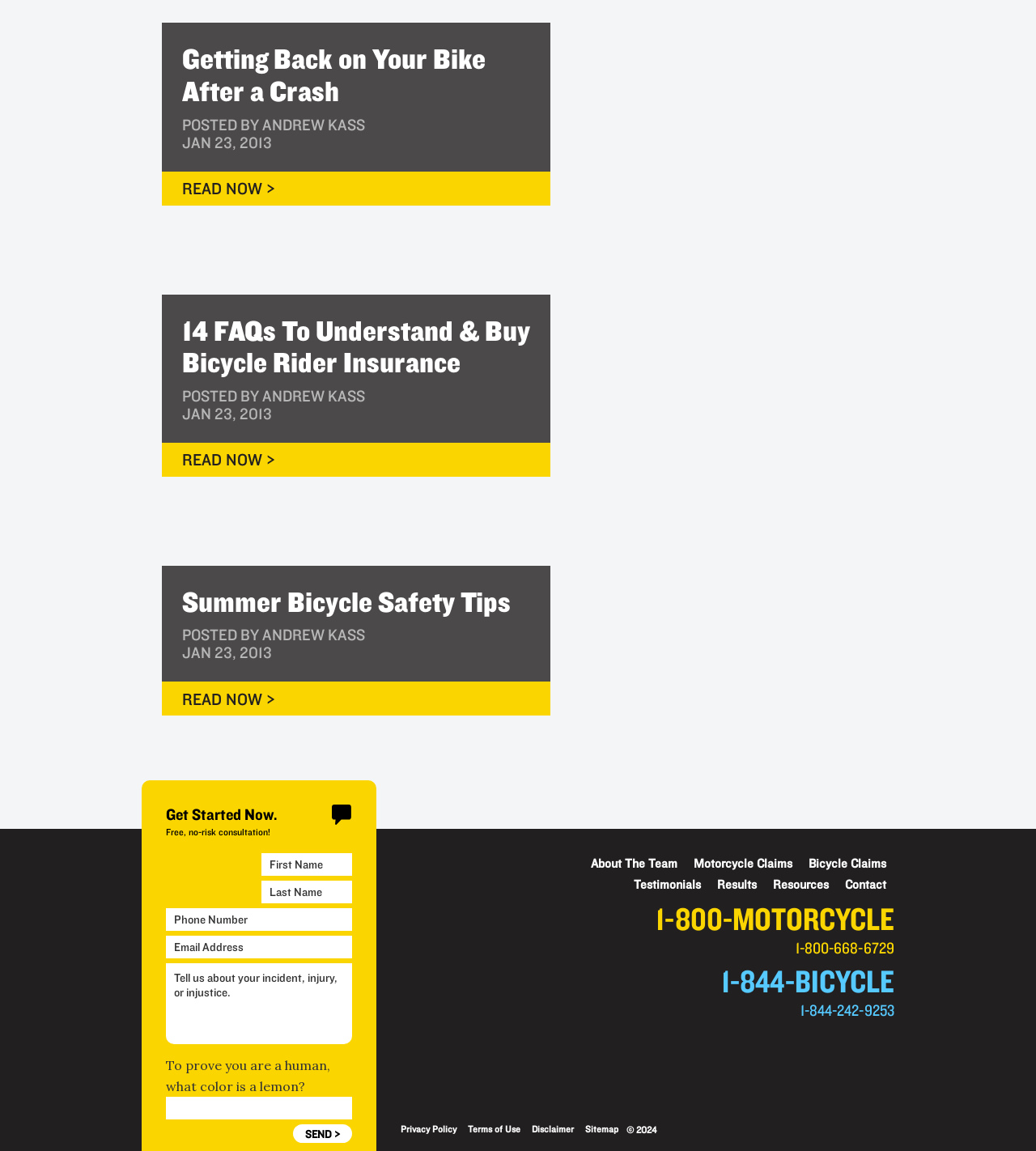Find the bounding box coordinates of the element I should click to carry out the following instruction: "View the 'Bicycle Claims' page".

[0.78, 0.745, 0.855, 0.756]